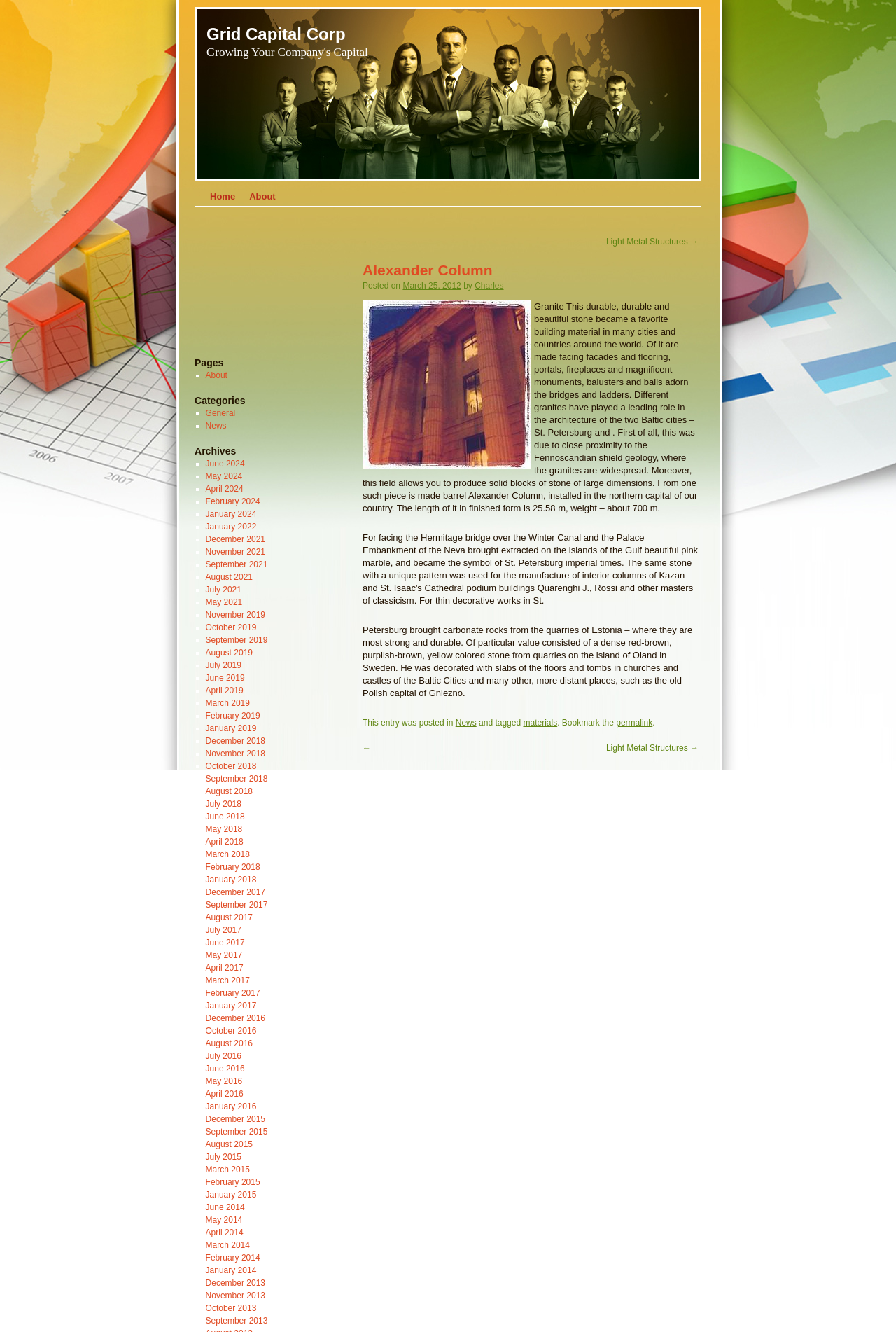Could you highlight the region that needs to be clicked to execute the instruction: "Read the article about 'Alexander Column'"?

[0.405, 0.196, 0.78, 0.21]